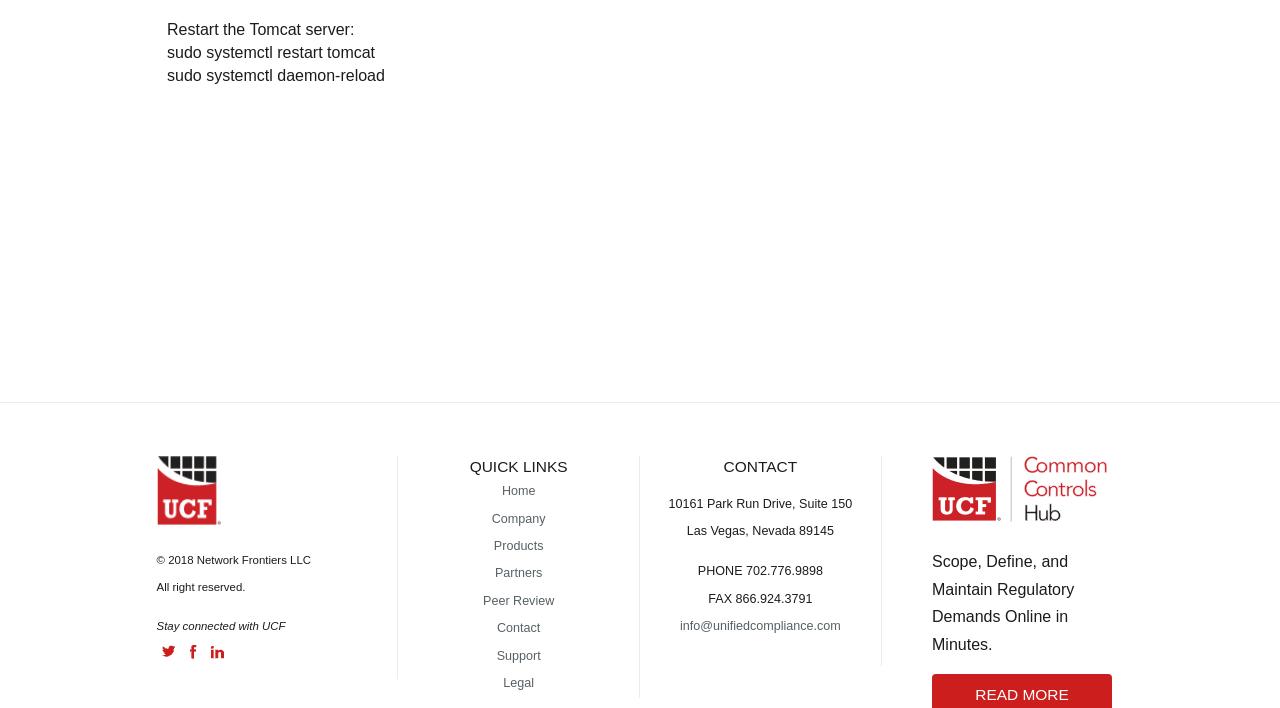Please provide a comprehensive answer to the question below using the information from the image: What is the purpose of the 'sudo systemctl restart tomcat' command?

I found the command 'sudo systemctl restart tomcat' next to the text 'Restart the Tomcat server:', which suggests that the command is used to restart the Tomcat server.